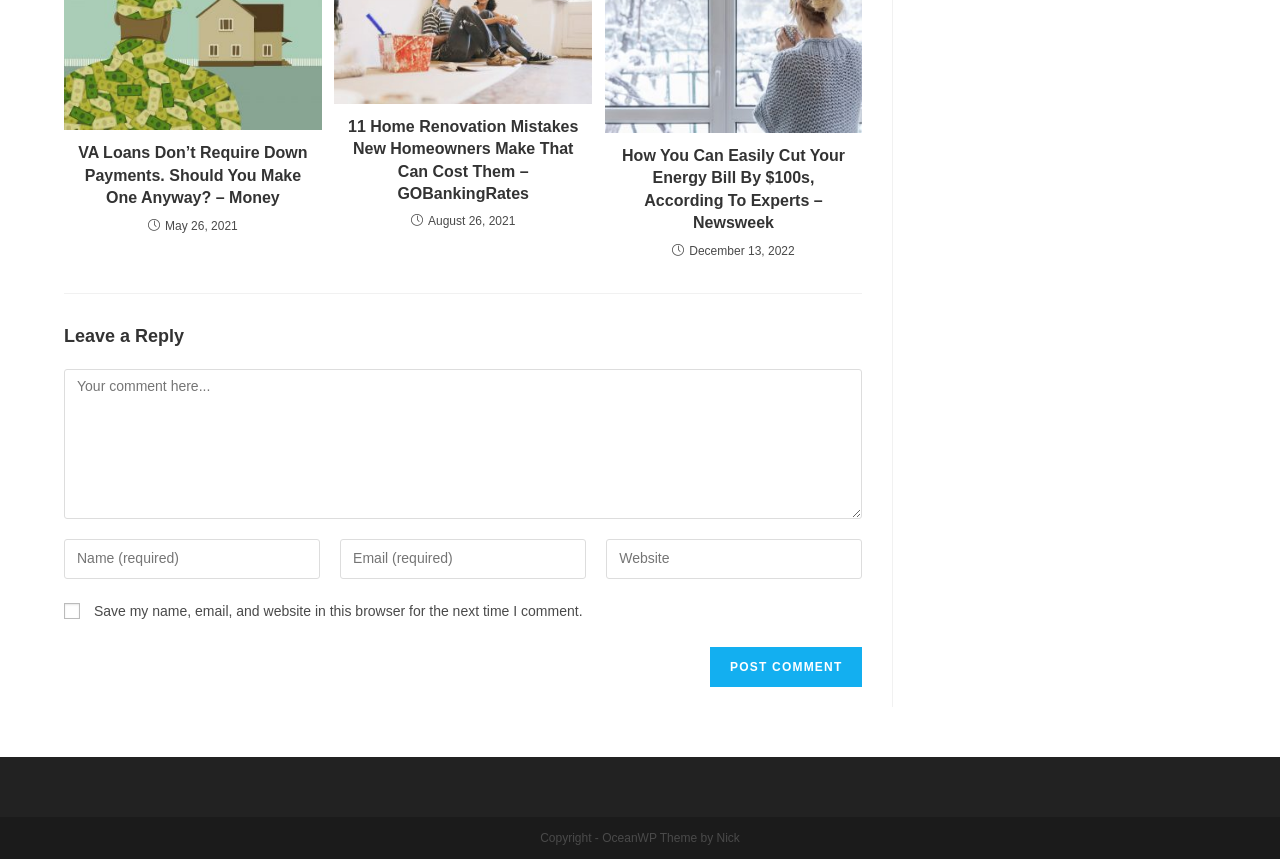Pinpoint the bounding box coordinates of the clickable element to carry out the following instruction: "Check the box to save your name, email, and website."

[0.05, 0.702, 0.062, 0.72]